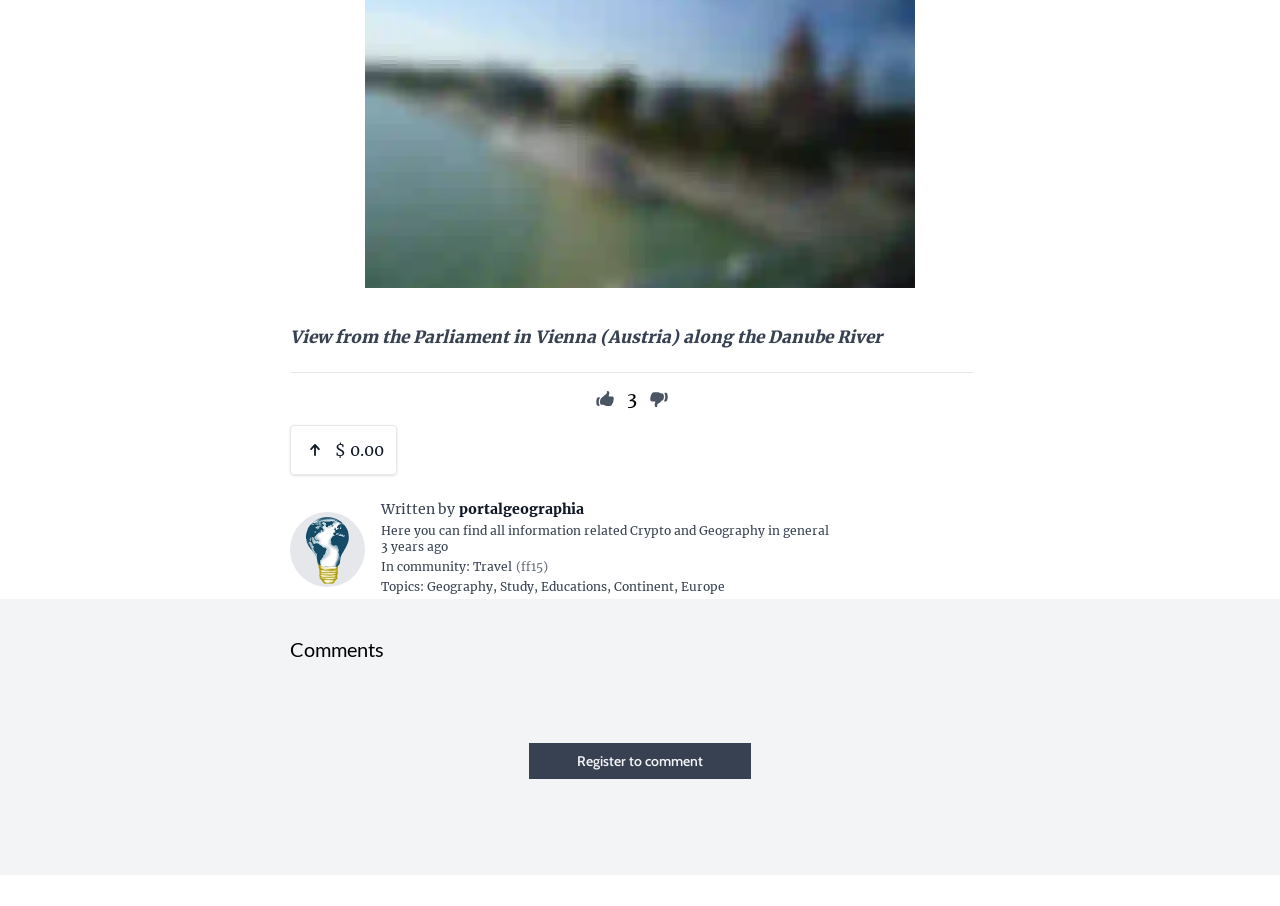What is the topic of the article?
Using the image, provide a concise answer in one word or a short phrase.

Geography